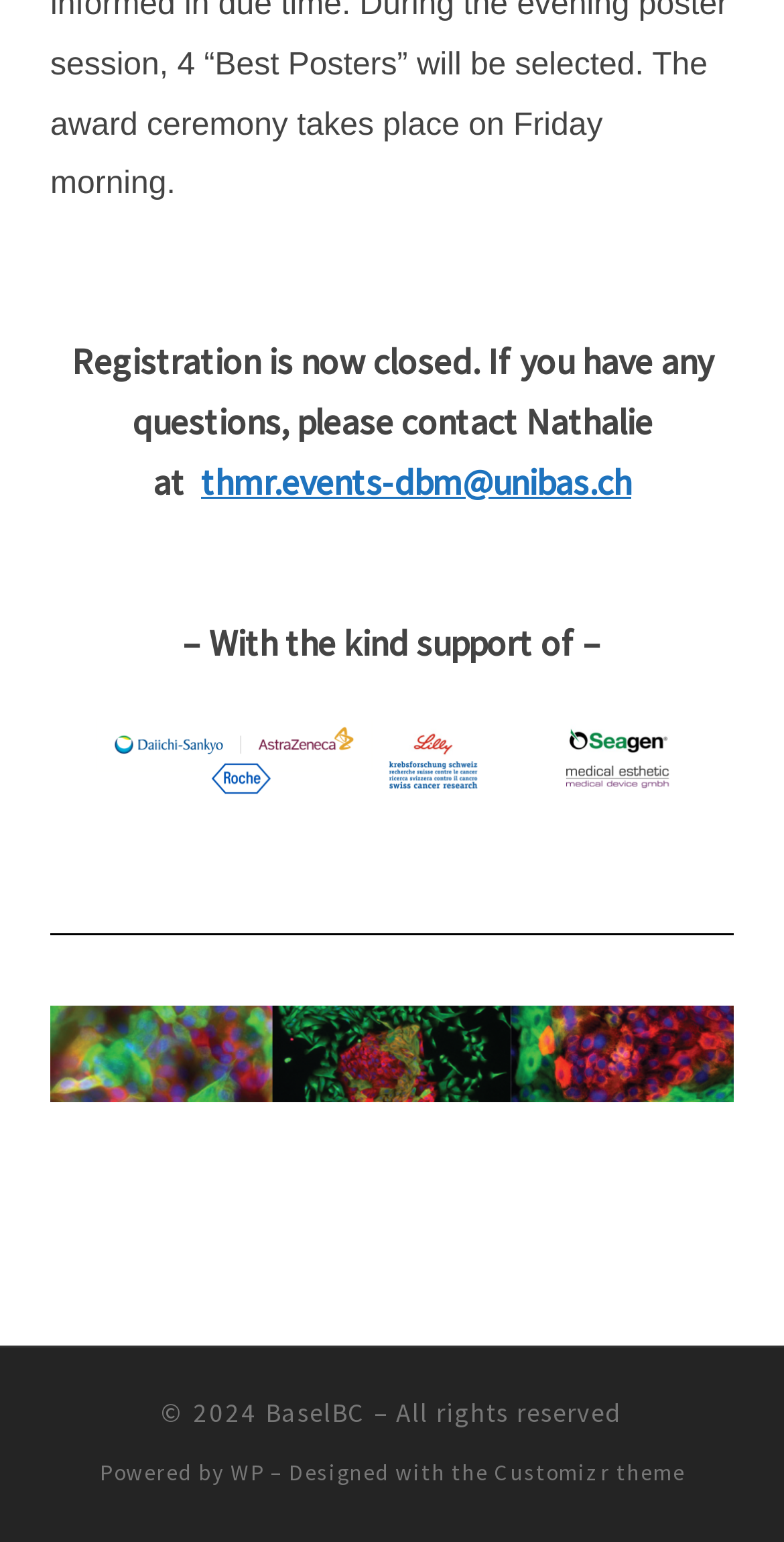Determine the bounding box coordinates (top-left x, top-left y, bottom-right x, bottom-right y) of the UI element described in the following text: WP

[0.294, 0.946, 0.337, 0.964]